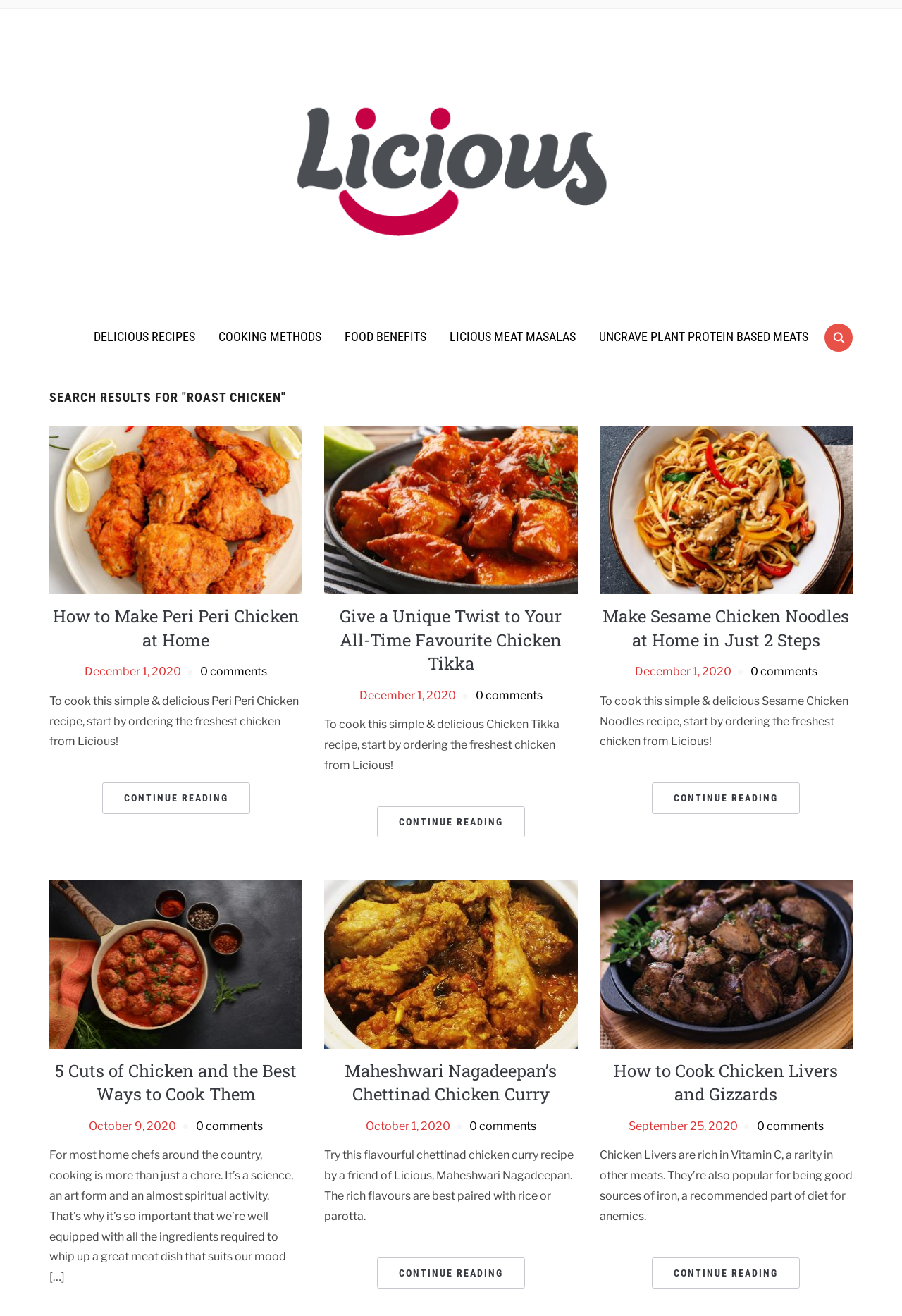Locate the bounding box coordinates of the element I should click to achieve the following instruction: "Search for recipes".

[0.914, 0.246, 0.945, 0.267]